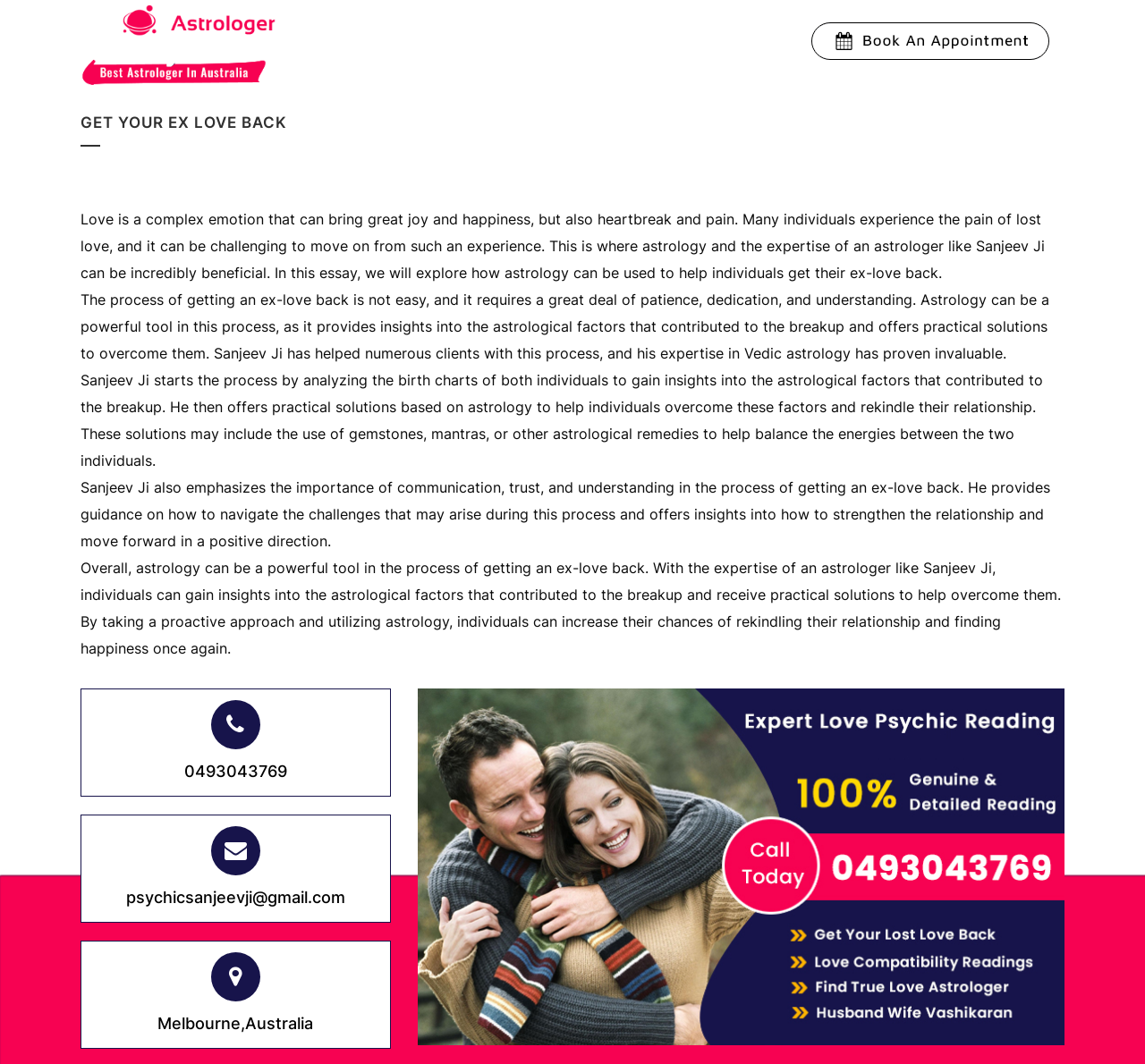Find the bounding box coordinates of the element you need to click on to perform this action: 'Send an email to psychicsanjeevji@gmail.com'. The coordinates should be represented by four float values between 0 and 1, in the format [left, top, right, bottom].

[0.11, 0.834, 0.301, 0.852]